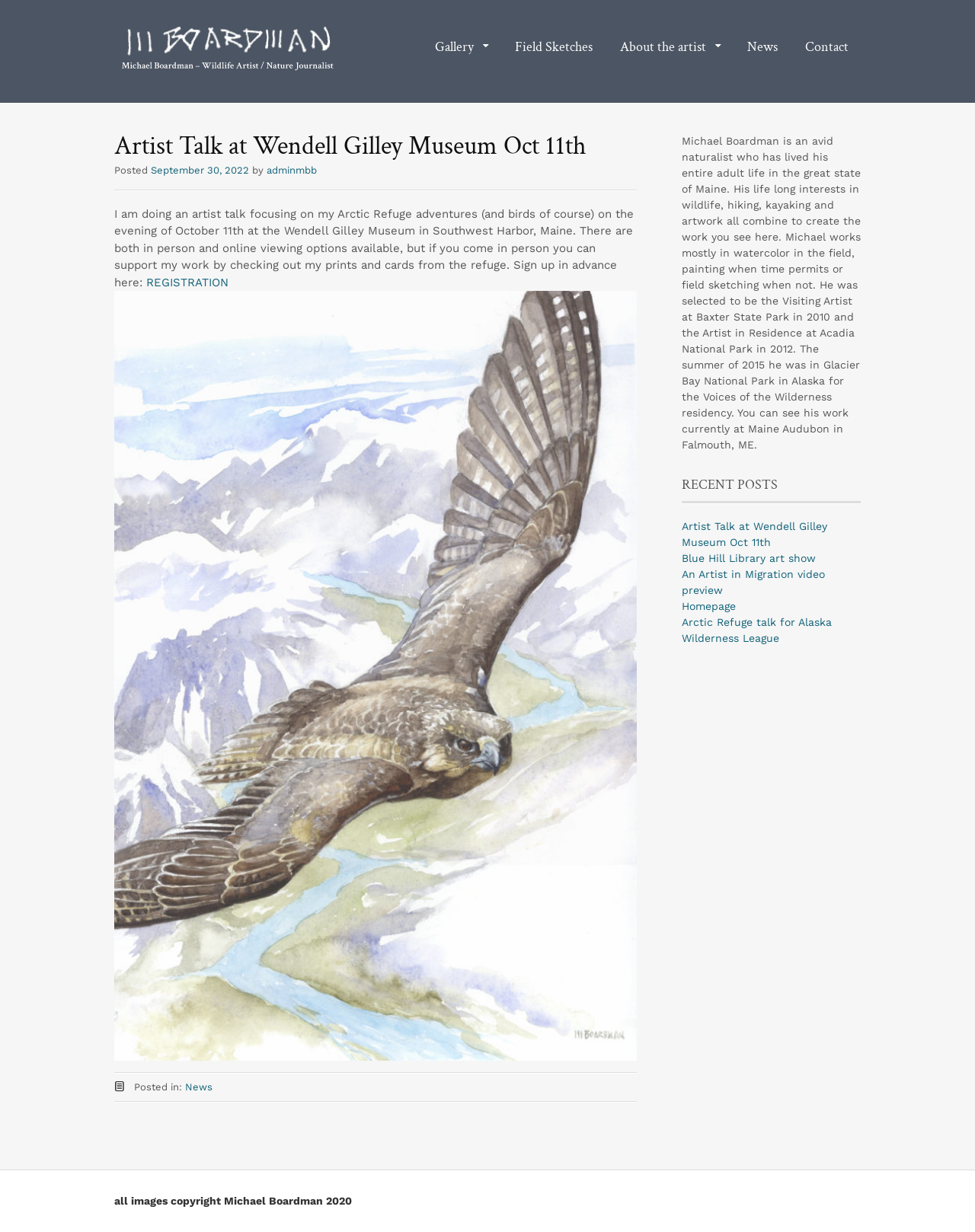Provide an in-depth caption for the webpage.

This webpage is about an artist, Michael Boardman, and his upcoming event, an artist talk at the Wendell Gilley Museum on October 11th. At the top left of the page, there is a logo and a link to the website's homepage, mboardman.com. Below this, there is a navigation menu with links to different sections of the website, including "Gallery", "Field Sketches", "About the artist", "News", and "Contact".

The main content of the page is an article about the artist talk, which includes a heading with the title of the event, followed by a brief description of the talk and its details. The article also mentions that there are in-person and online viewing options available, and provides a link to register in advance.

To the right of the main content, there is a complementary section that provides more information about the artist, including a brief biography and a list of recent posts, which are links to other articles on the website. The biography mentions the artist's interests, experience, and previous residencies.

At the bottom of the page, there is a footer section with a link to the website's news section and a copyright notice stating that all images on the website are copyrighted by Michael Boardman.